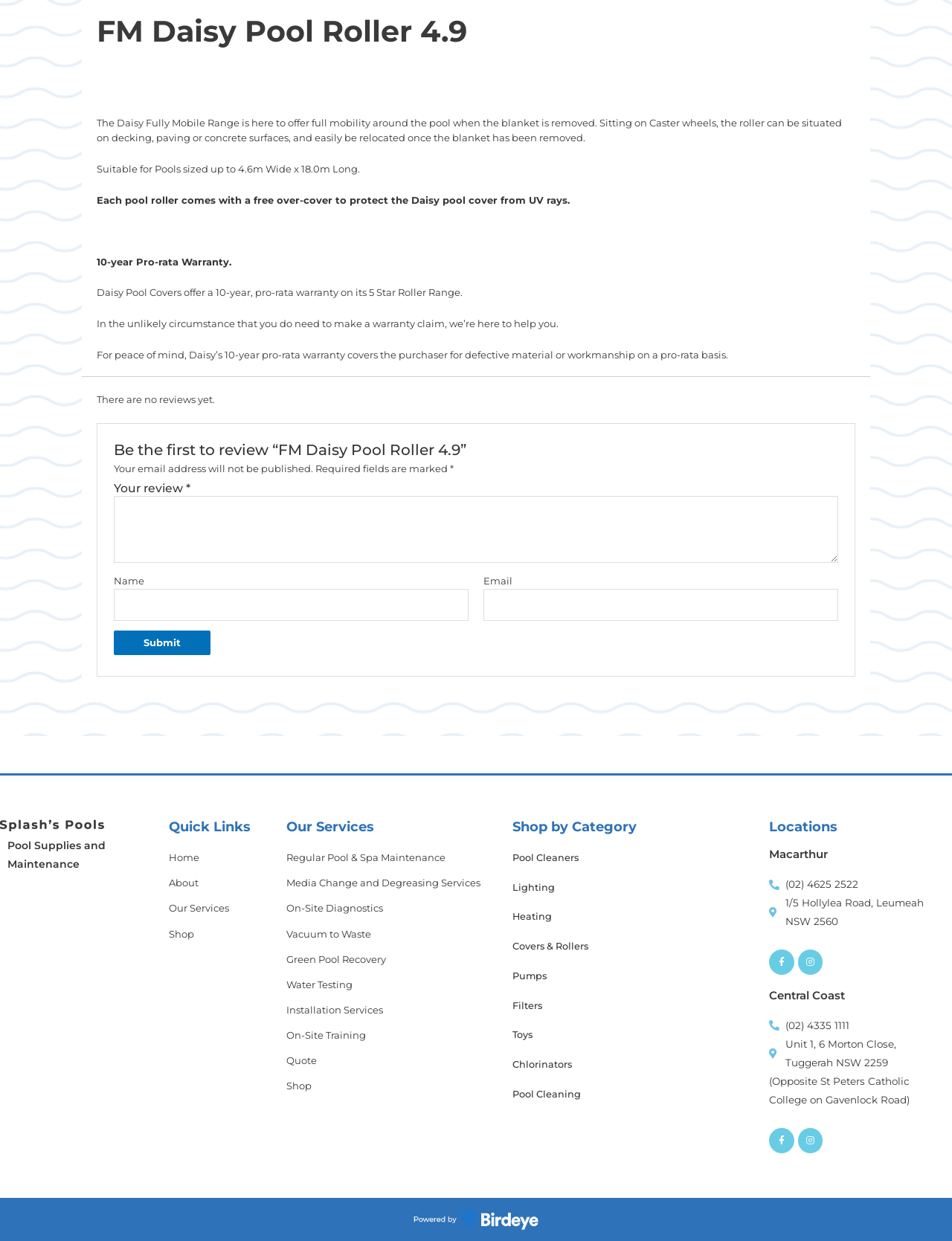What is the maximum size of the pool that this roller can cover?
Provide a fully detailed and comprehensive answer to the question.

The maximum size of the pool that this roller can cover is mentioned in the StaticText element, which is 'Suitable for Pools sized up to 4.6m Wide x 18.0m Long'.